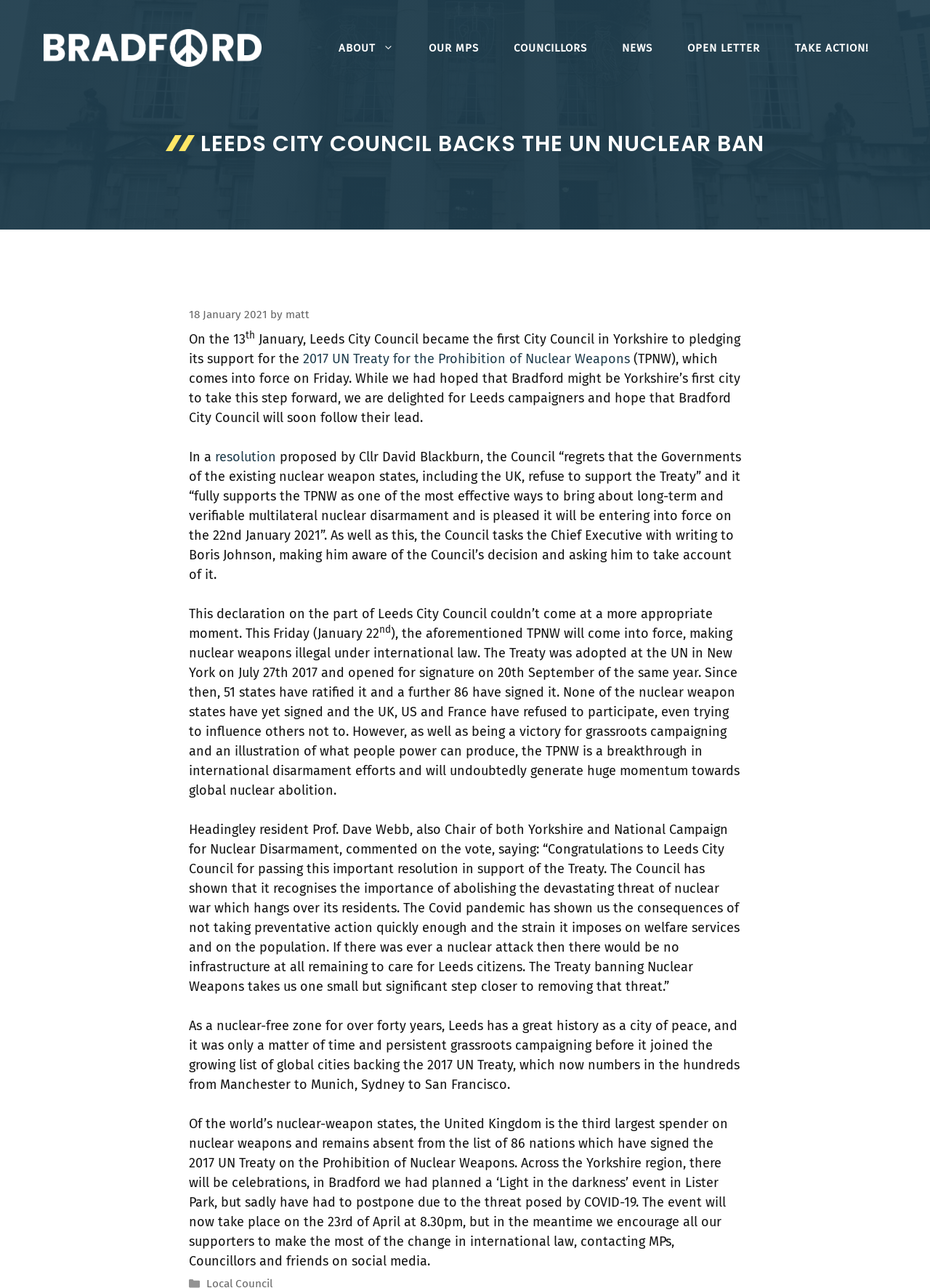What is the date when Leeds City Council became the first City Council in Yorkshire to pledge its support for the UN Treaty?
Deliver a detailed and extensive answer to the question.

The question is asking about the date when Leeds City Council became the first City Council in Yorkshire to pledge its support for the UN Treaty. From the webpage, we can see that the date is mentioned in the text as 'On the 13 January, Leeds City Council became the first City Council in Yorkshire to pledging its support for the...'.